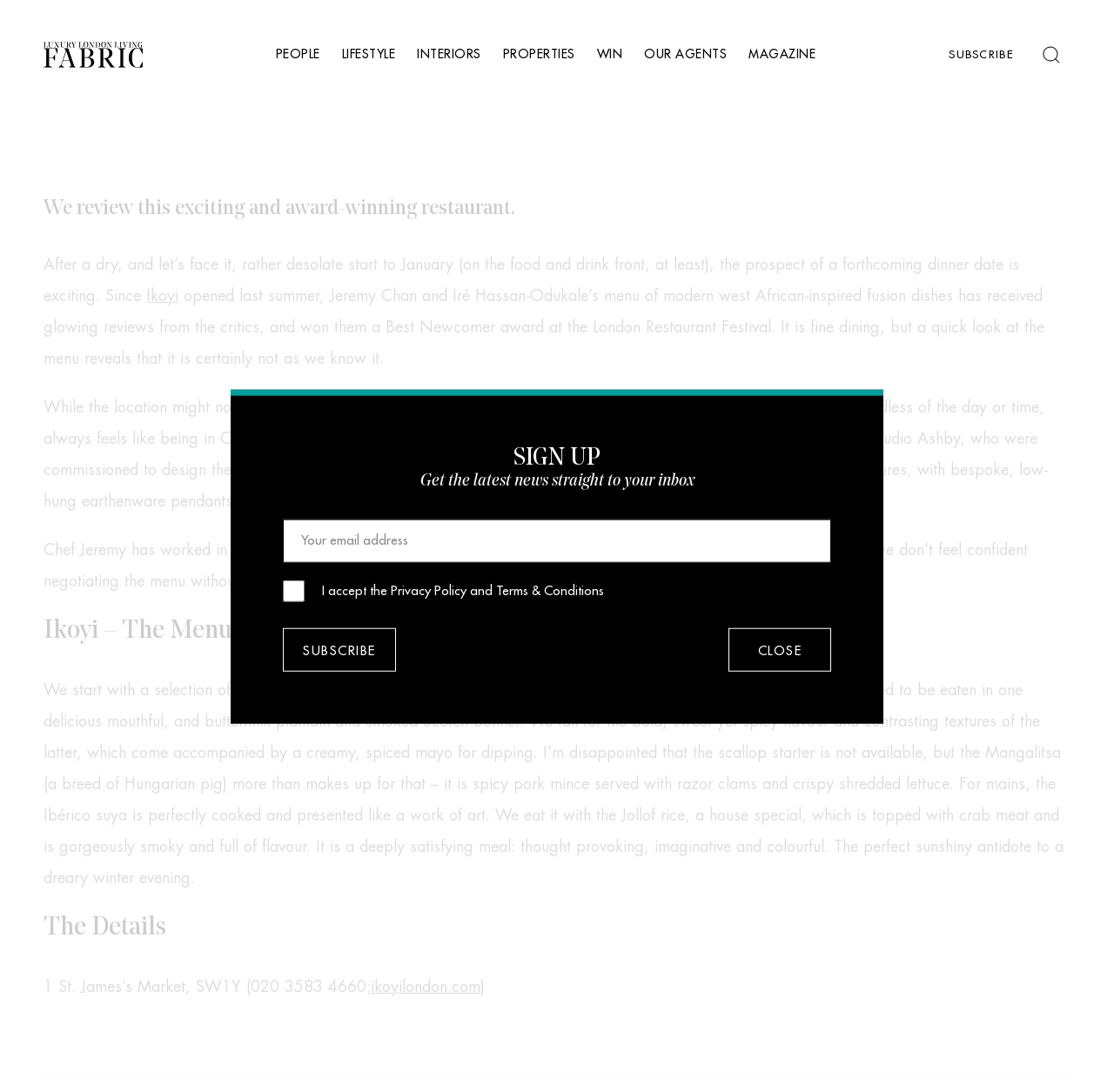Refer to the image and provide a thorough answer to this question:
What is the name of the restaurant being reviewed?

The name of the restaurant being reviewed is Ikoyi, which is mentioned in the heading 'We review this exciting and award-winning restaurant.' and also in the link 'Ikoyi' in the text.